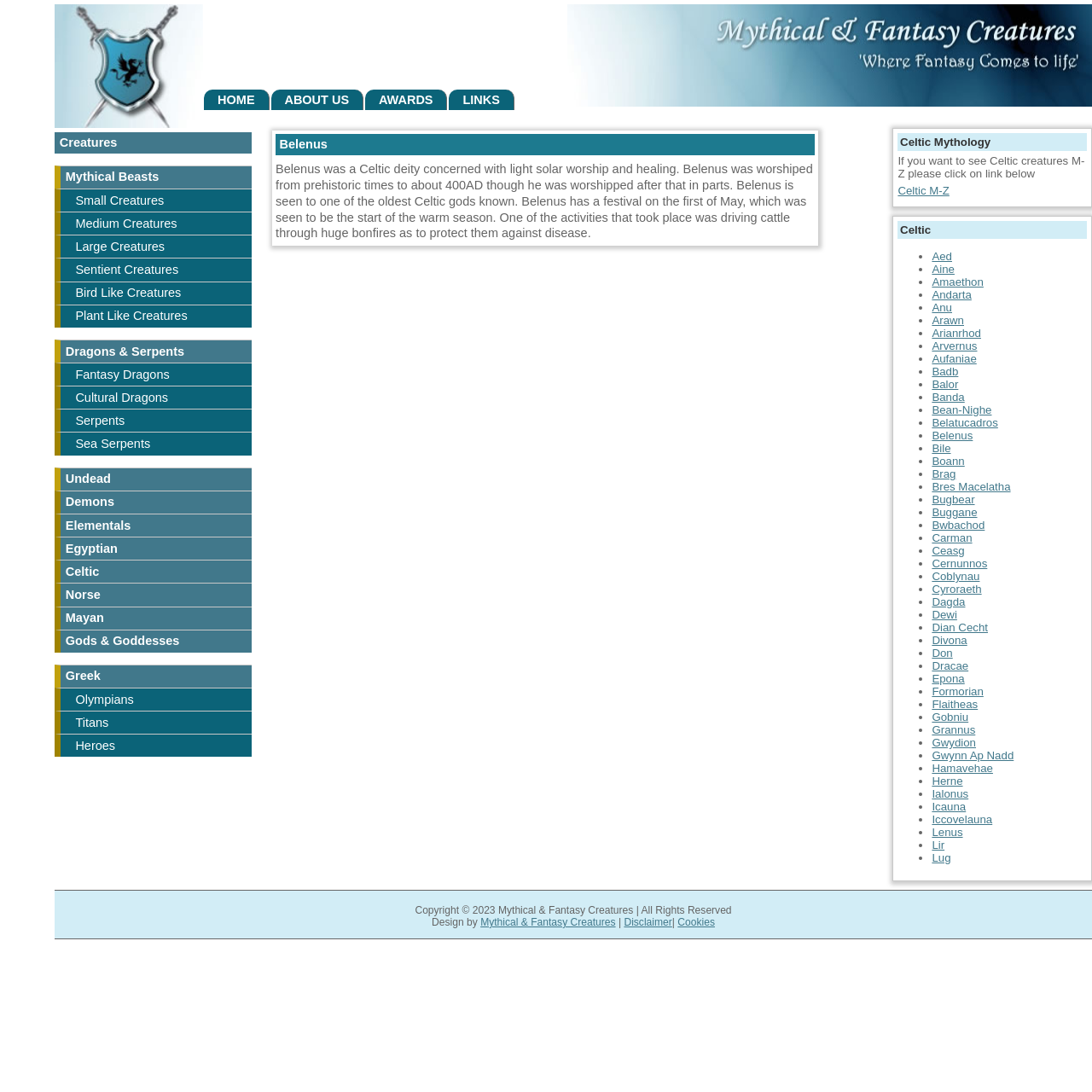What is the navigation menu at the top of the webpage?
Give a detailed and exhaustive answer to the question.

The navigation menu at the top of the webpage consists of four links: HOME, ABOUT US, AWARDS, and LINKS, which can be accessed using the keyboard shortcuts Alt+1, Alt+2, Alt+3, and Alt+4 respectively.